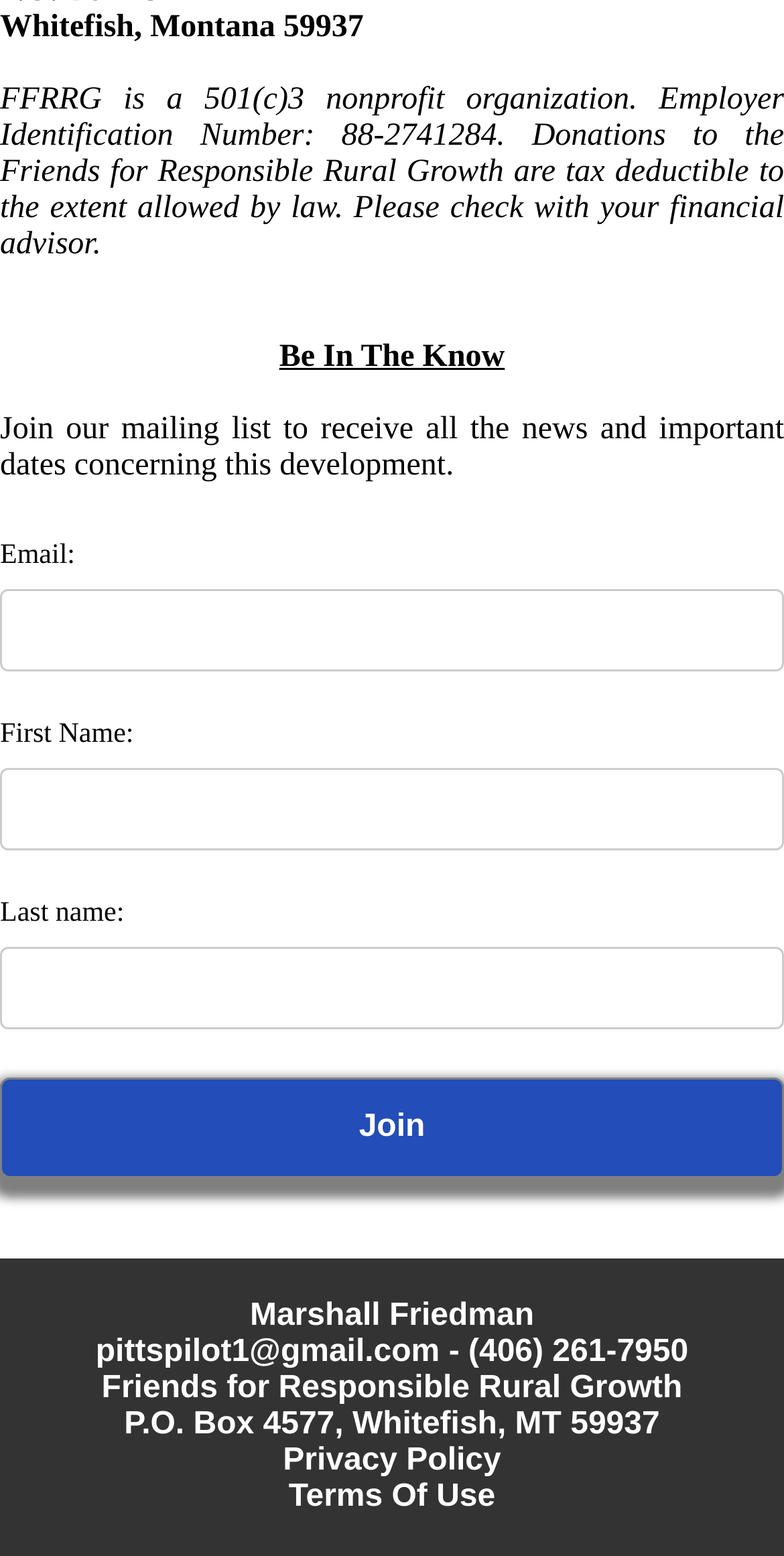What is the contact email of Marshall Friedman?
Examine the webpage screenshot and provide an in-depth answer to the question.

The contact email of Marshall Friedman can be found in the link element that reads 'pittspilot1@gmail.com'. This element is located near the bottom of the webpage and appears to be a contact email for Marshall Friedman.